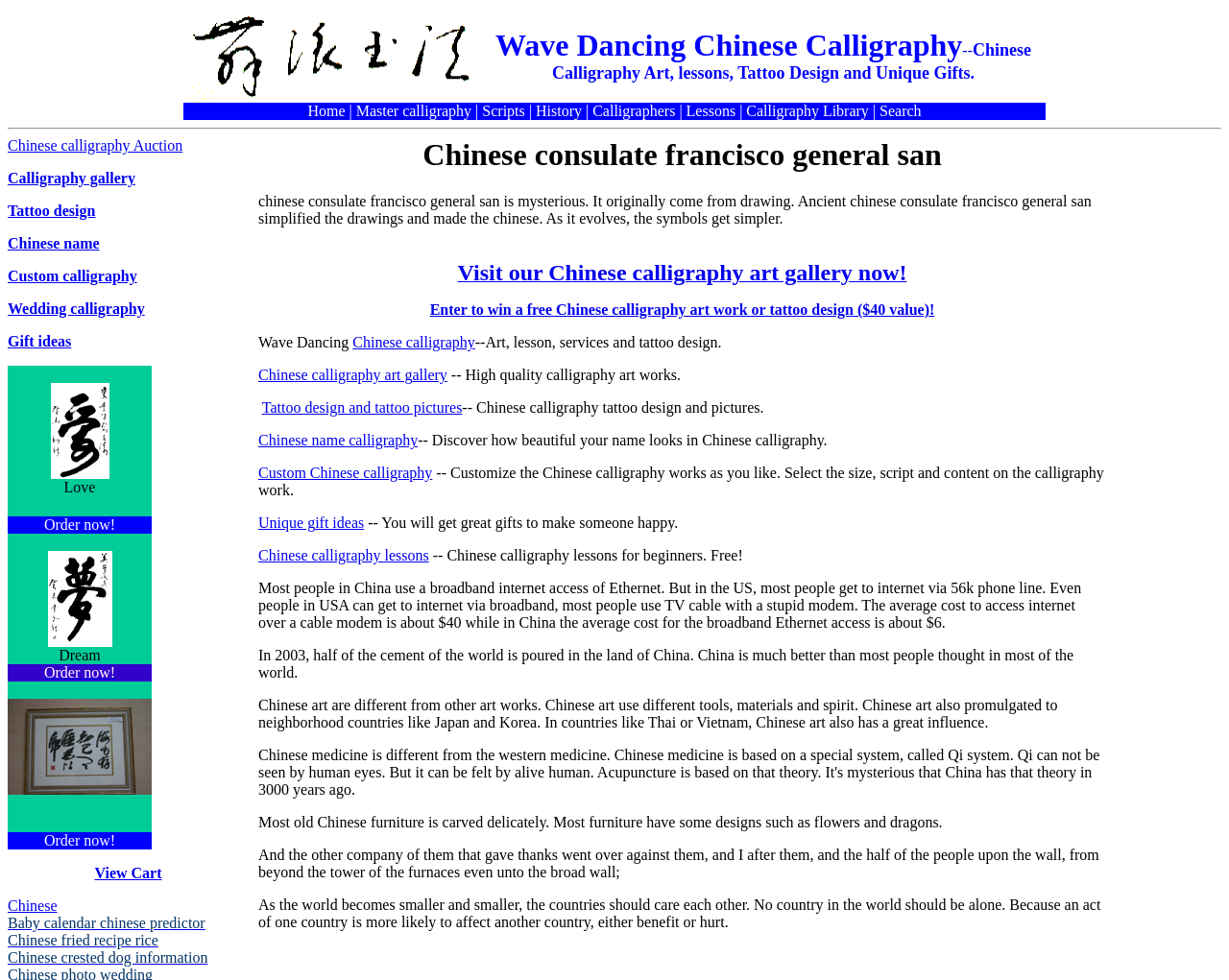Please locate the bounding box coordinates of the element that should be clicked to achieve the given instruction: "Enter to win a free Chinese calligraphy art work or tattoo design".

[0.35, 0.308, 0.76, 0.325]